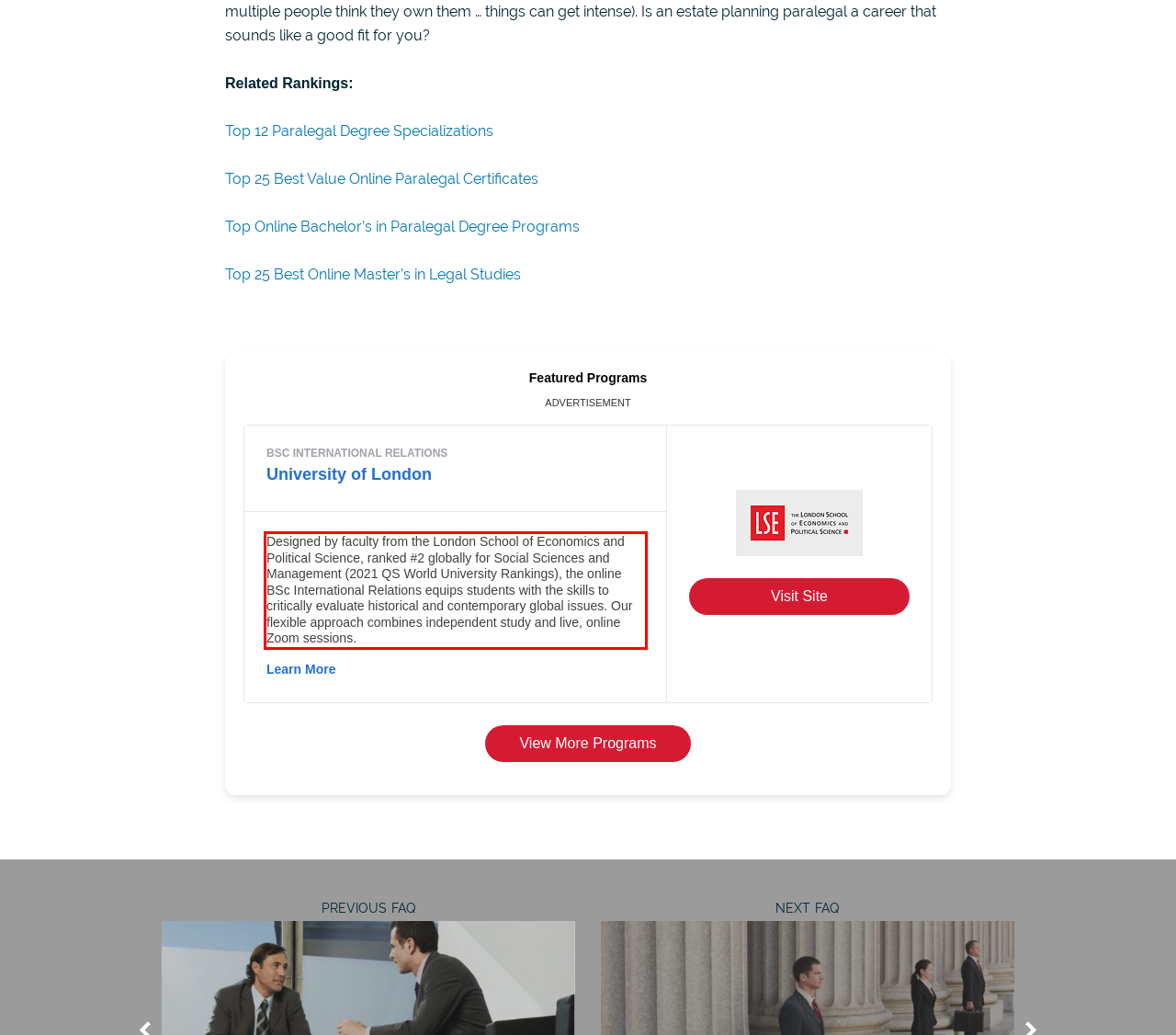Given a screenshot of a webpage, locate the red bounding box and extract the text it encloses.

Designed by faculty from the London School of Economics and Political Science, ranked #2 globally for Social Sciences and Management (2021 QS World University Rankings), the online BSc International Relations equips students with the skills to critically evaluate historical and contemporary global issues. Our flexible approach combines independent study and live, online Zoom sessions.